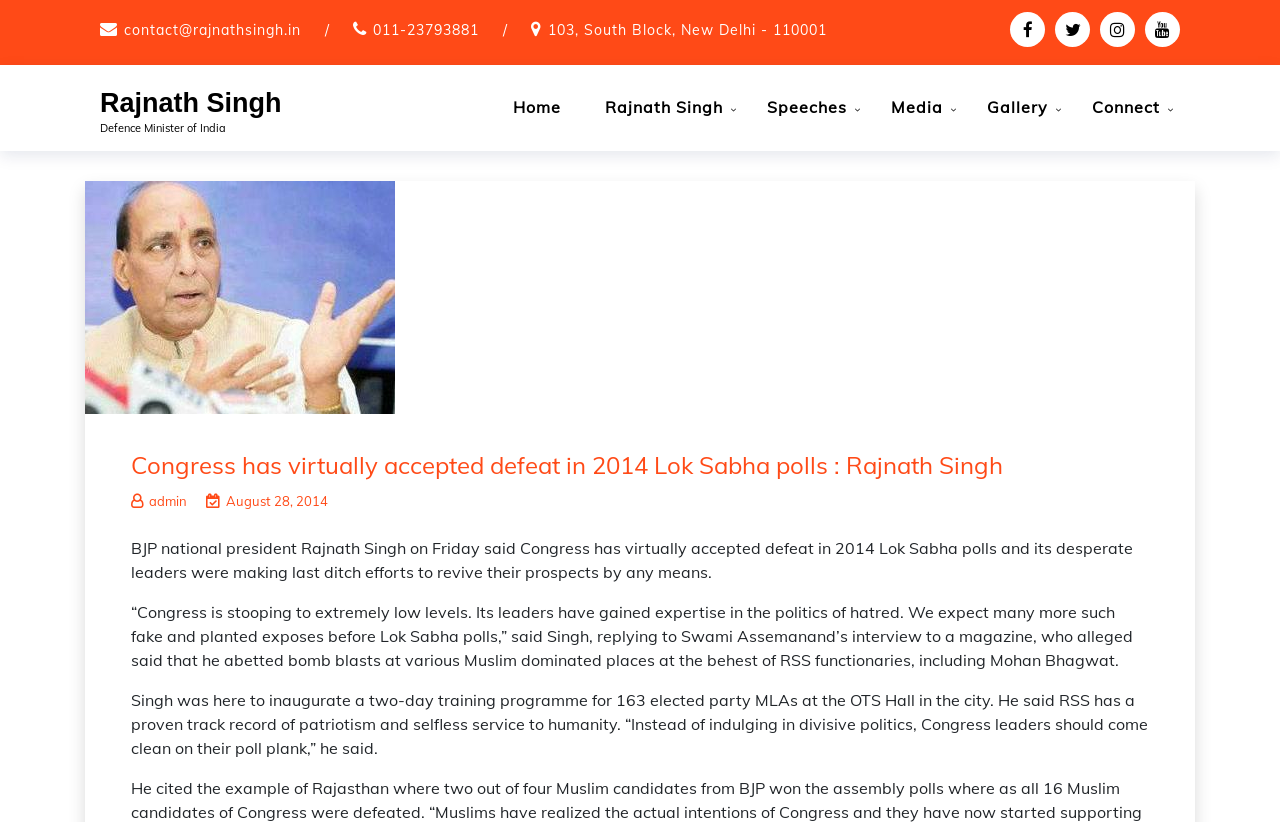Offer a thorough description of the webpage.

The webpage is about Rajnath Singh, the Defence Minister of India. At the top left, there is a heading with his name, and below it, a description of his position. To the right of this heading, there is a top menu with links to various sections, including Home, Speeches, Media, Gallery, and Connect.

Below the top menu, there is a large heading that reads "Congress has virtually accepted defeat in 2014 Lok Sabha polls : Rajnath Singh". This heading is followed by a link with the same text. To the right of this heading, there are two links with icons, one labeled "admin" and the other with a date, August 28, 2014.

The main content of the webpage consists of three paragraphs of text. The first paragraph discusses Rajnath Singh's statement about the Congress party's defeat in the 2014 Lok Sabha polls. The second paragraph quotes Singh's response to an interview by Swami Assemanand, in which he alleged that RSS functionaries were involved in bomb blasts. The third paragraph describes Singh's inauguration of a training program for party MLAs and his statement about the RSS's track record of patriotism and selfless service.

At the top right of the webpage, there are four social media links, represented by icons. Below these links, there is a section with contact information, including an email address, phone number, and address.